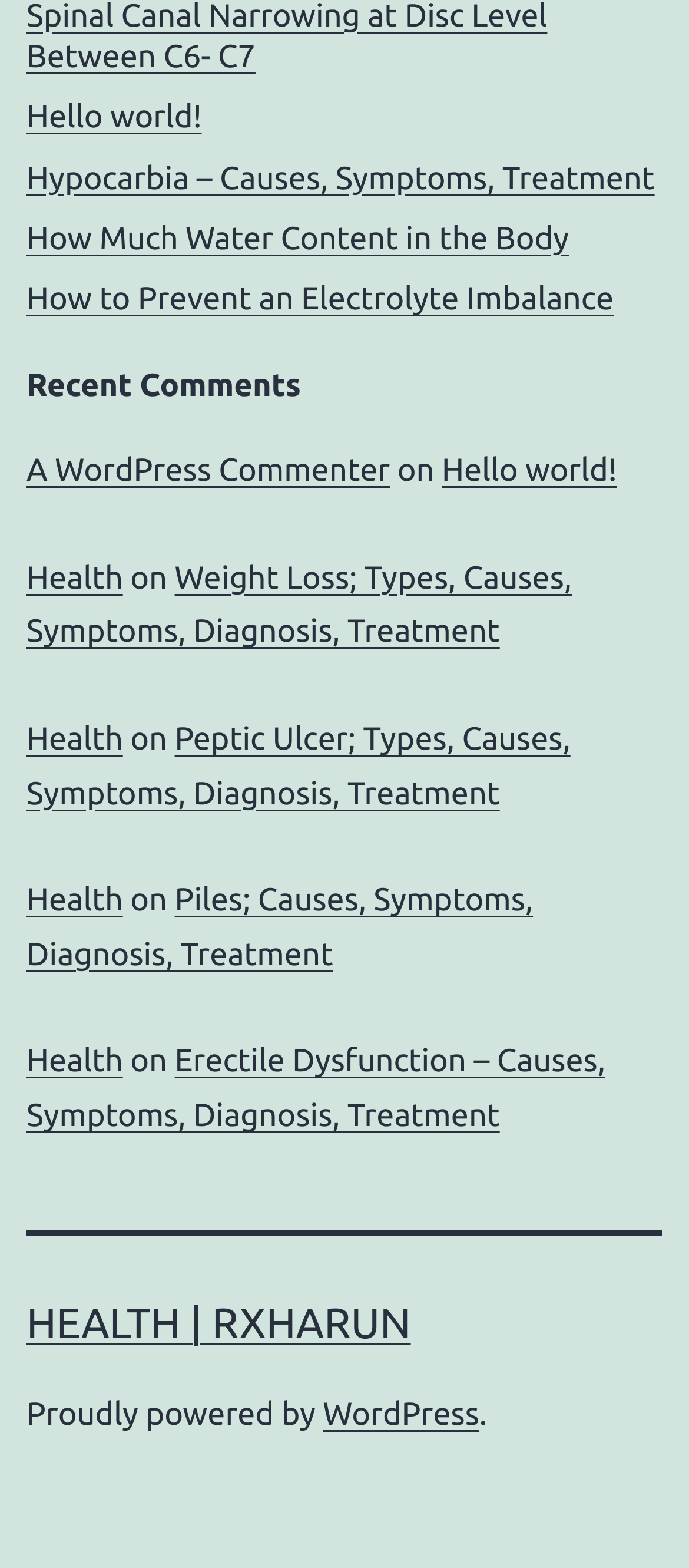Please specify the bounding box coordinates of the area that should be clicked to accomplish the following instruction: "Visit 'Hypocarbia – Causes, Symptoms, Treatment' page". The coordinates should consist of four float numbers between 0 and 1, i.e., [left, top, right, bottom].

[0.038, 0.101, 0.95, 0.127]